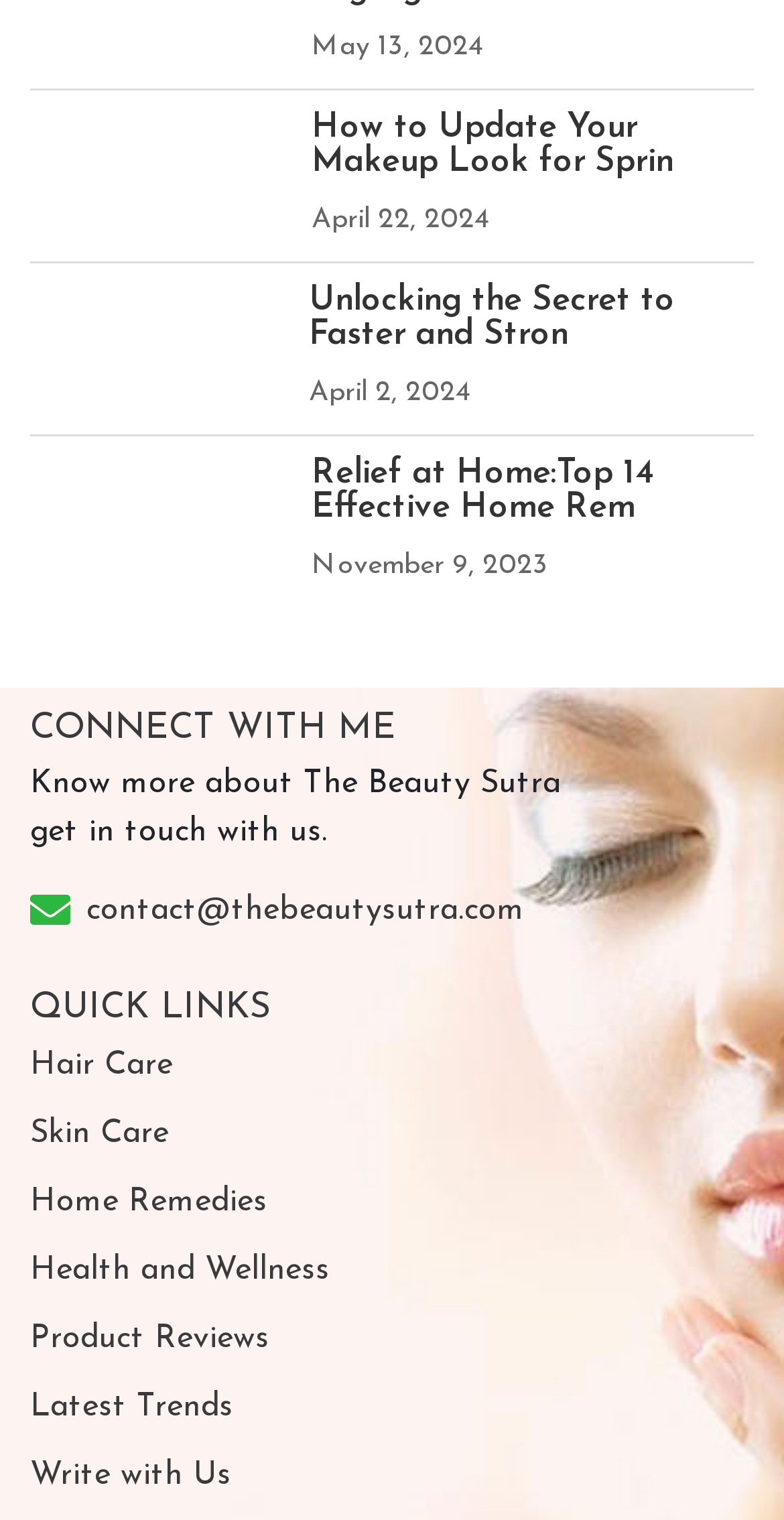What is the purpose of the 'Write with Us' link?
Observe the image and answer the question with a one-word or short phrase response.

To collaborate with The Beauty Sutra